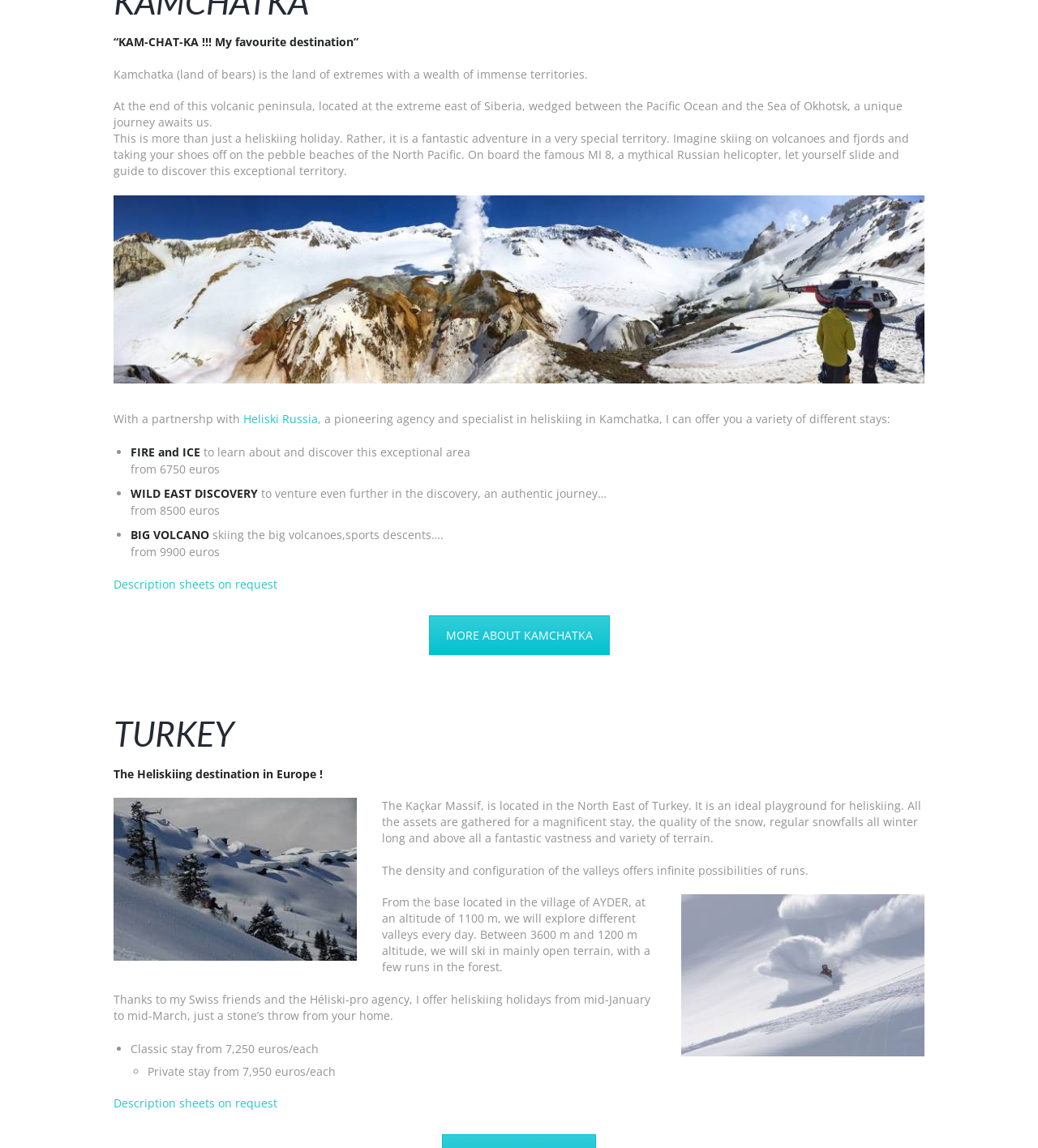Find the coordinates for the bounding box of the element with this description: "Description sheets on request".

[0.109, 0.954, 0.267, 0.968]